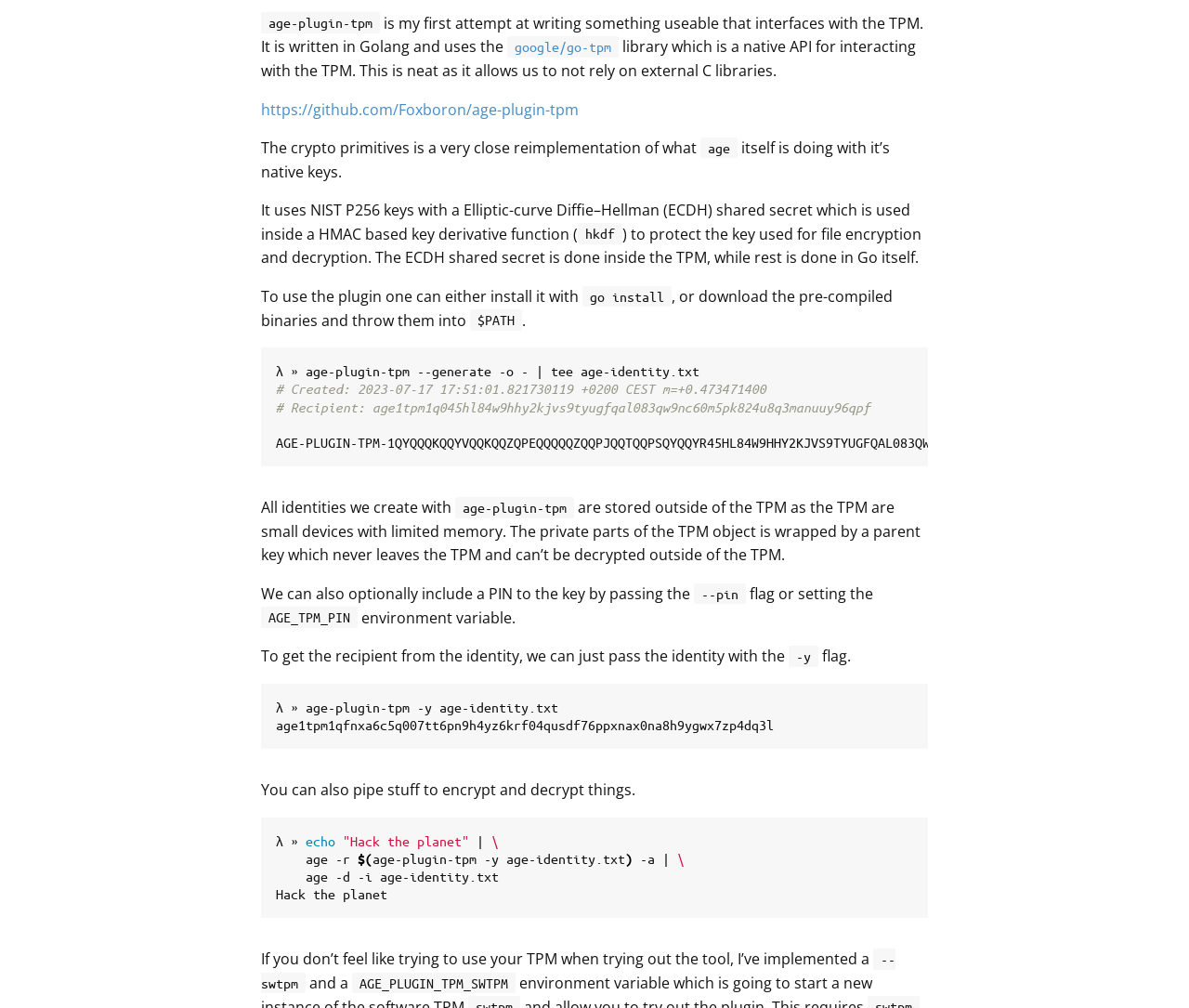What is the purpose of the --pin flag?
Using the image as a reference, answer the question with a short word or phrase.

To include a PIN to the key